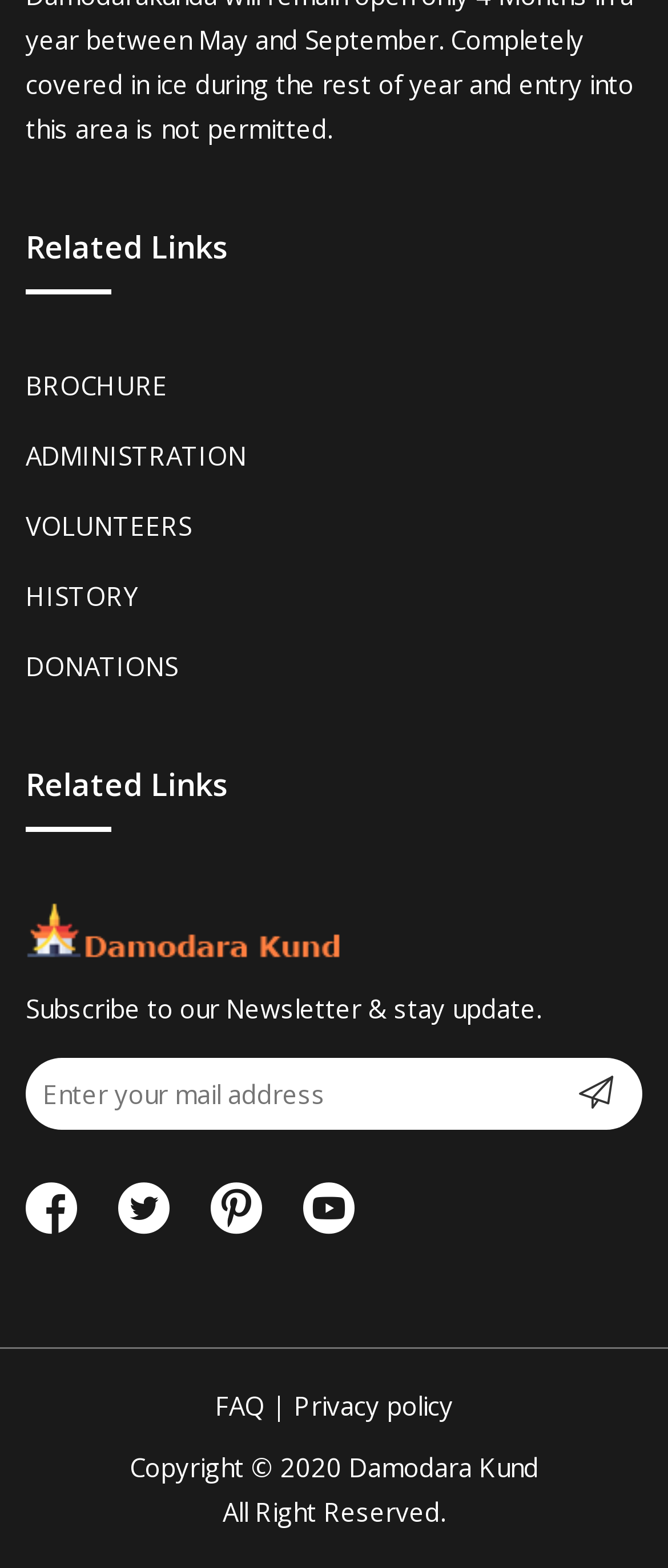Give a one-word or short phrase answer to the question: 
What is the copyright year?

2020